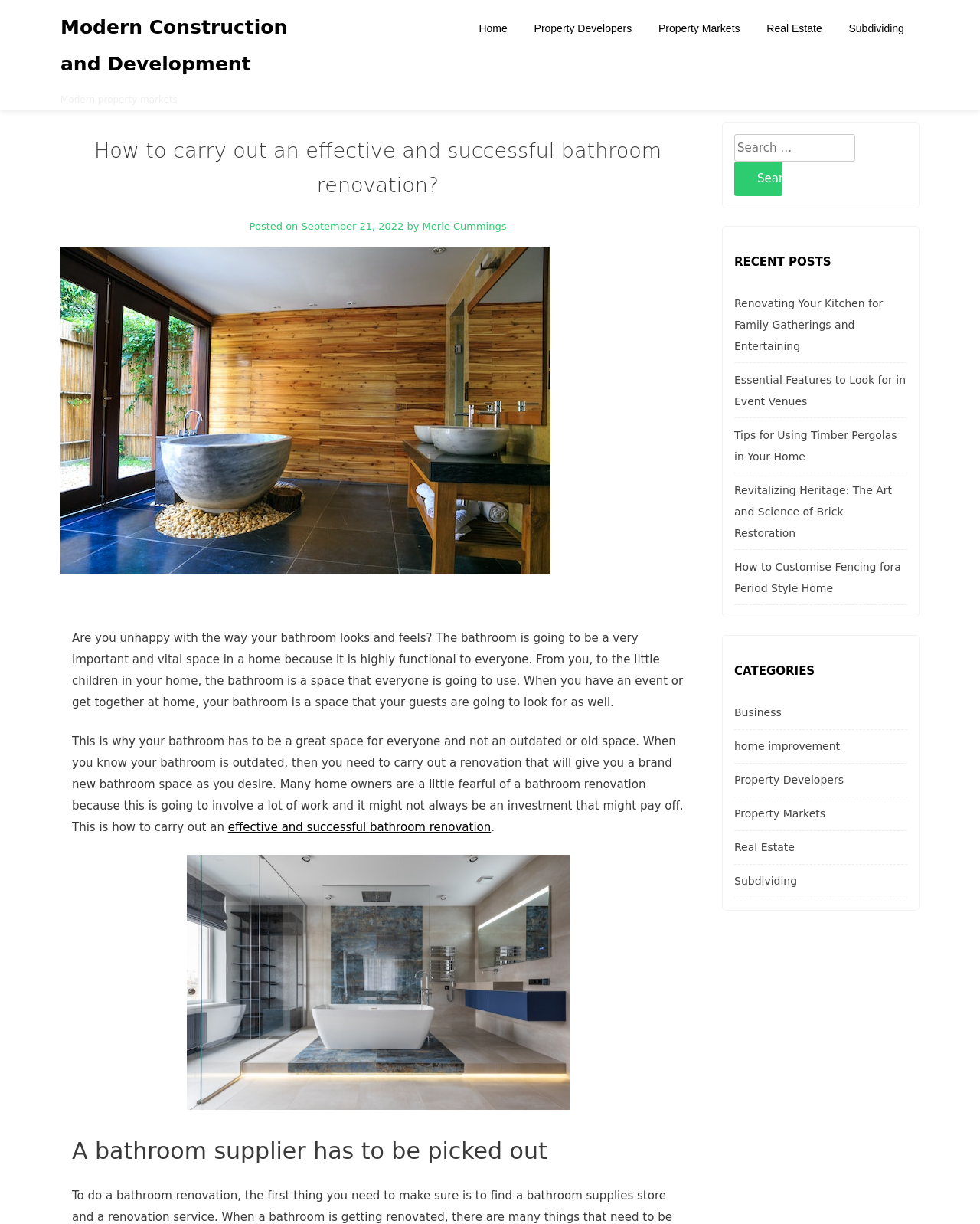Locate and provide the bounding box coordinates for the HTML element that matches this description: "parent_node: Search for: value="Search"".

[0.749, 0.132, 0.799, 0.16]